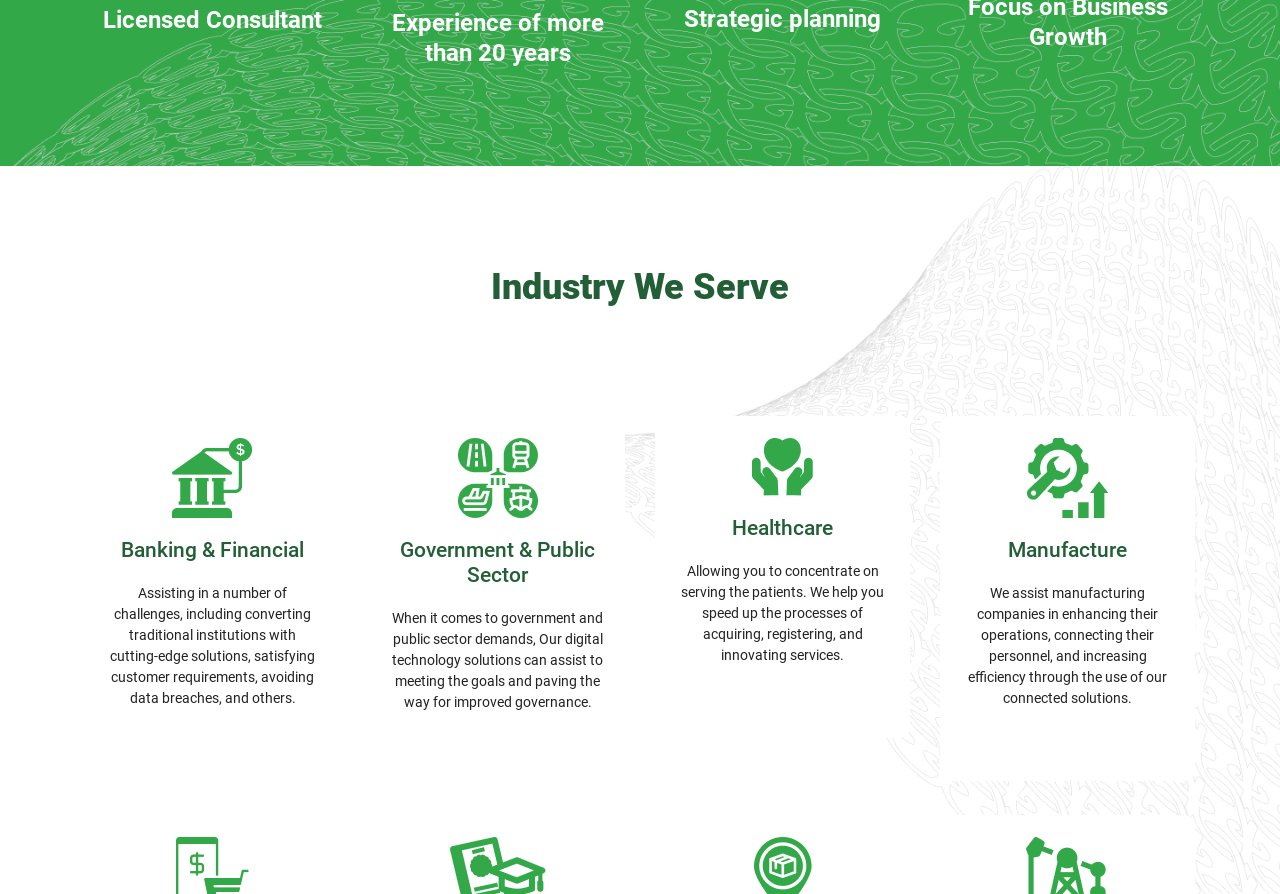Determine the bounding box coordinates of the clickable region to follow the instruction: "Learn more about Manufacture".

[0.788, 0.602, 0.88, 0.63]